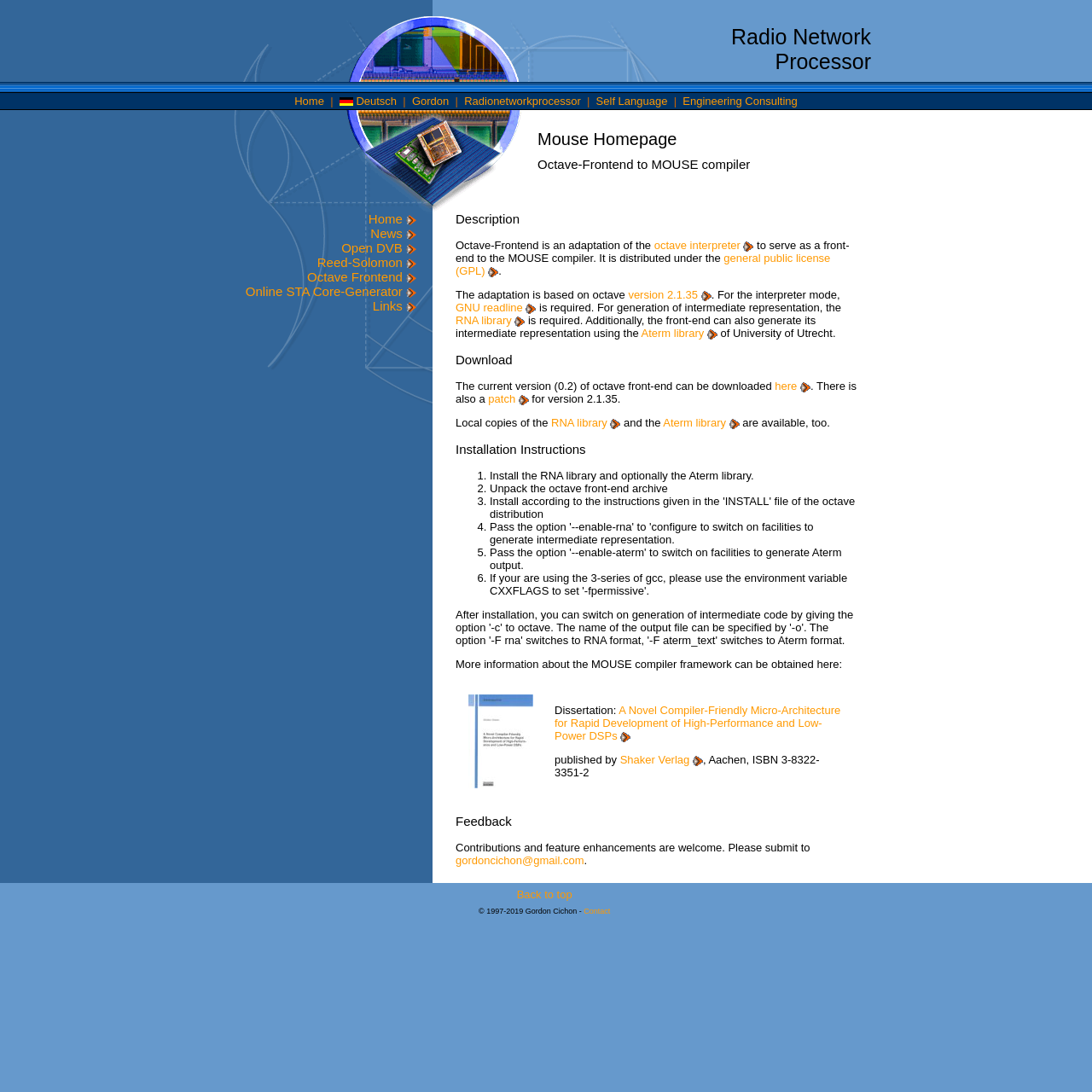Respond to the question below with a single word or phrase: What is the text of the first link on the webpage?

Home